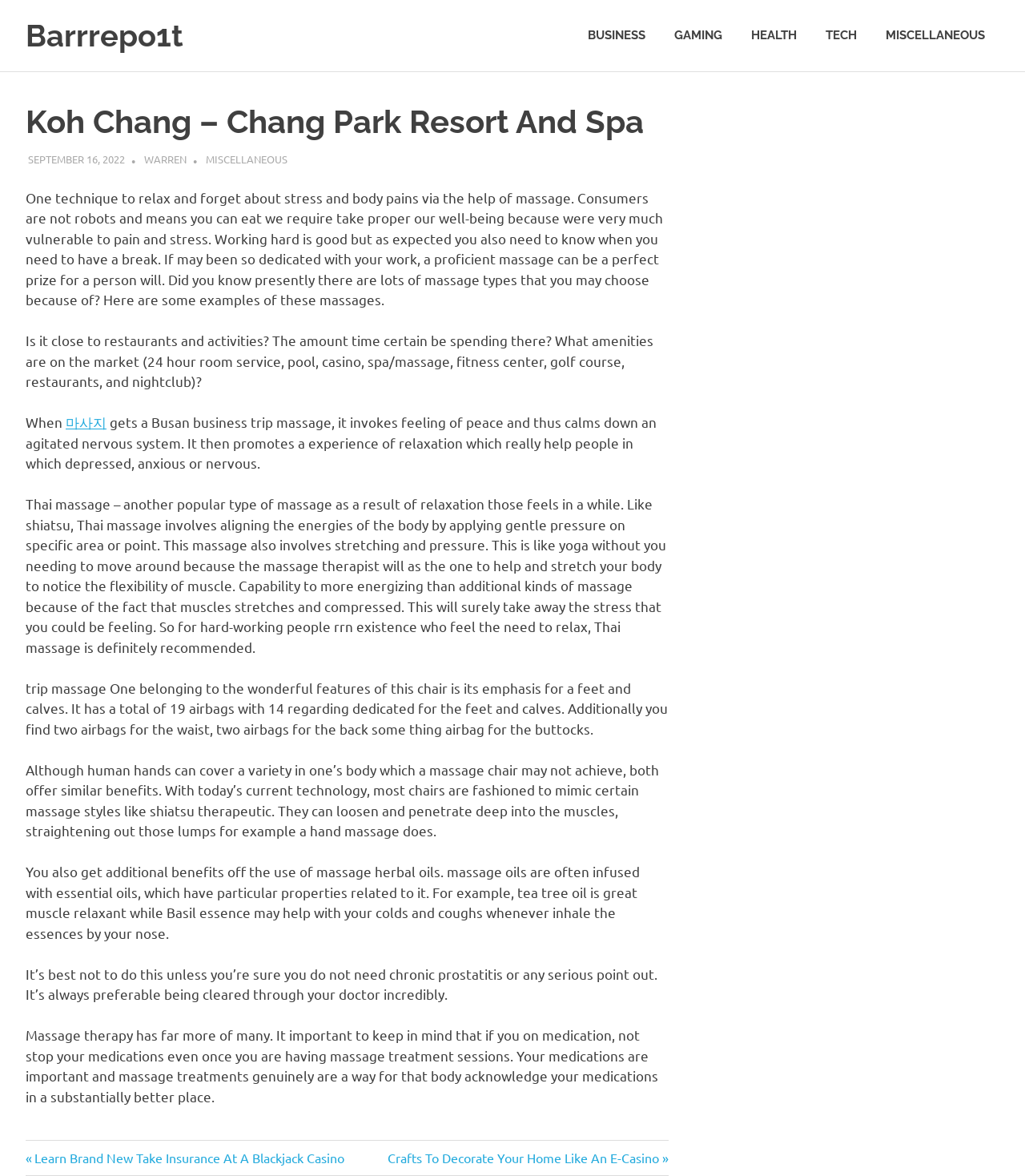Generate the title text from the webpage.

Koh Chang – Chang Park Resort And Spa